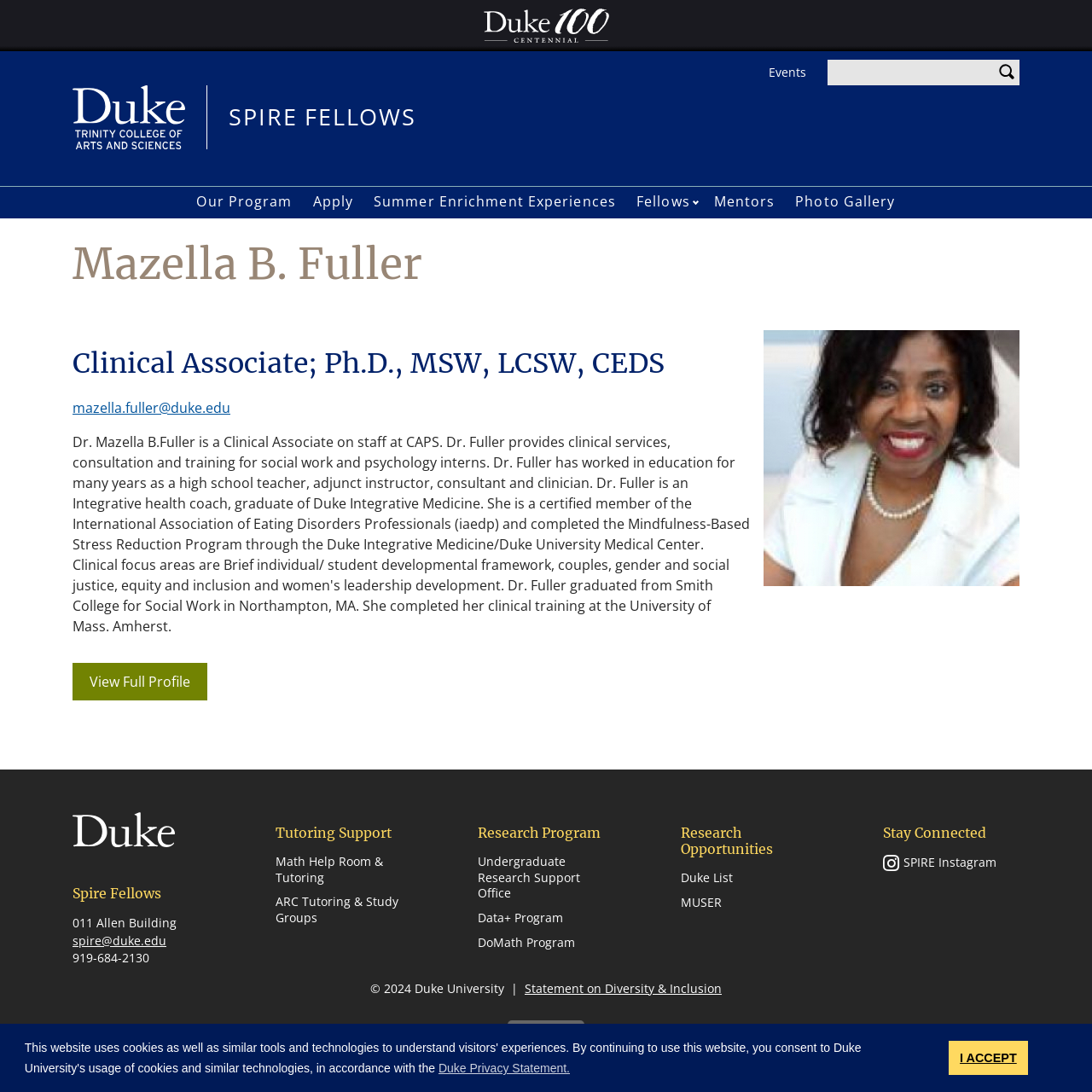Elaborate on the webpage's design and content in a detailed caption.

This webpage is about Dr. Mazella B. Fuller, a Clinical Associate on staff at CAPS. At the top of the page, there is a cookie consent dialog with two buttons: "Learn more about cookies" and "Dismiss cookie message". Below this, there is a link to skip to the main content.

The page is divided into several sections. The top section contains a Duke 100 Centennial logo, a search bar, and a navigation menu with links to "Events", "Our Program", "Apply", "Summer Enrichment Experiences", "Fellows", "Mentors", and "Photo Gallery".

The main section of the page is dedicated to Dr. Fuller's profile. There is a heading with her name, followed by an image of her. Below this, there are links to her email address and a "View Full Profile" button. Her title, "Clinical Associate; Ph.D., MSW, LCSW, CEDS", is displayed prominently.

The page also contains several sections with links to various resources, including "Tutoring Support", "Research Program", "Research Opportunities", and "Stay Connected". These sections are organized into tables with headings and links to relevant pages.

At the bottom of the page, there is a section with links to Duke University, a statement on diversity and inclusion, and a NETID login link. The page also displays a copyright notice and a link to the Spire Fellows program.